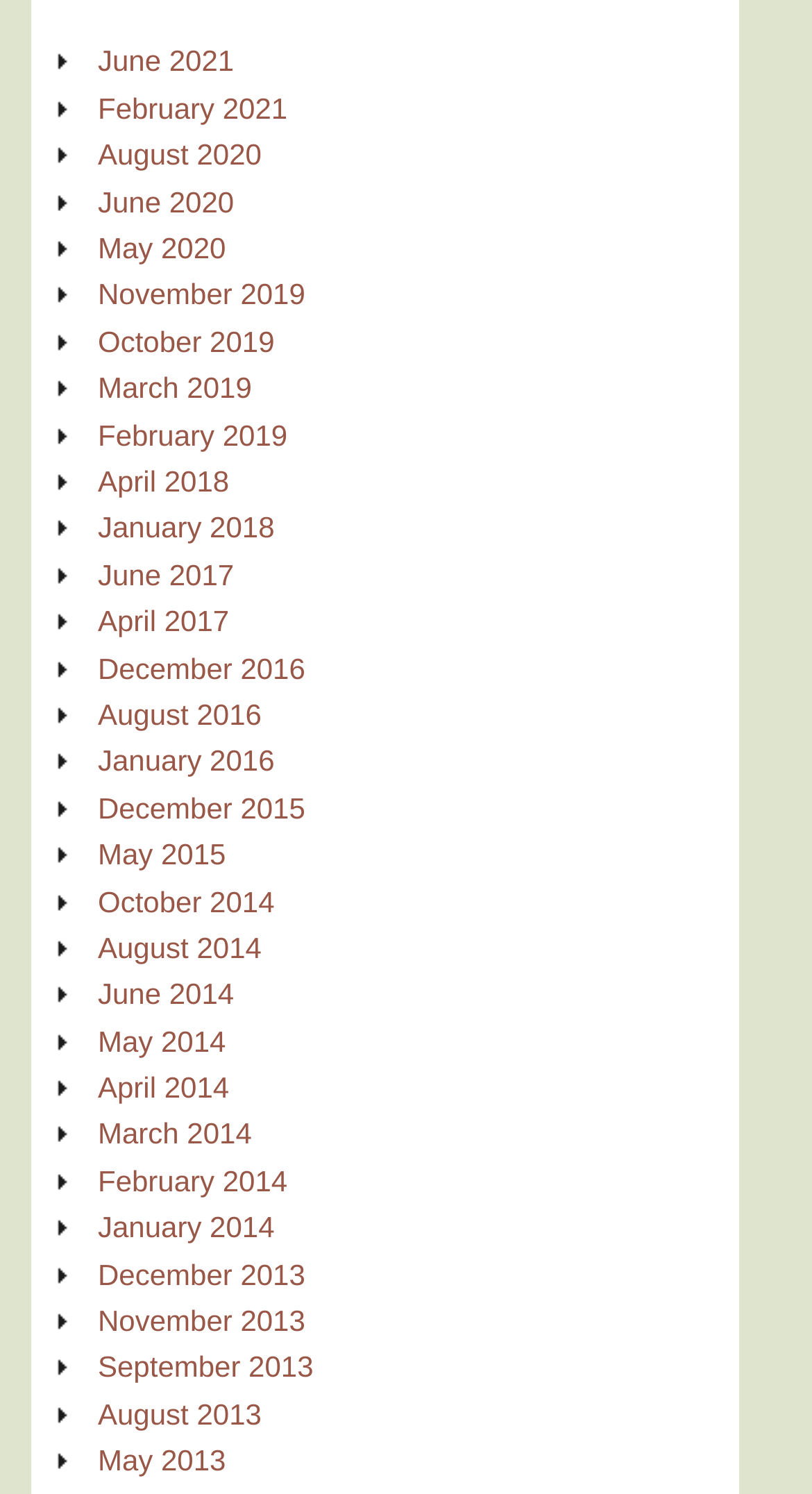Provide a short answer using a single word or phrase for the following question: 
What is the earliest date listed on this webpage?

May 2013